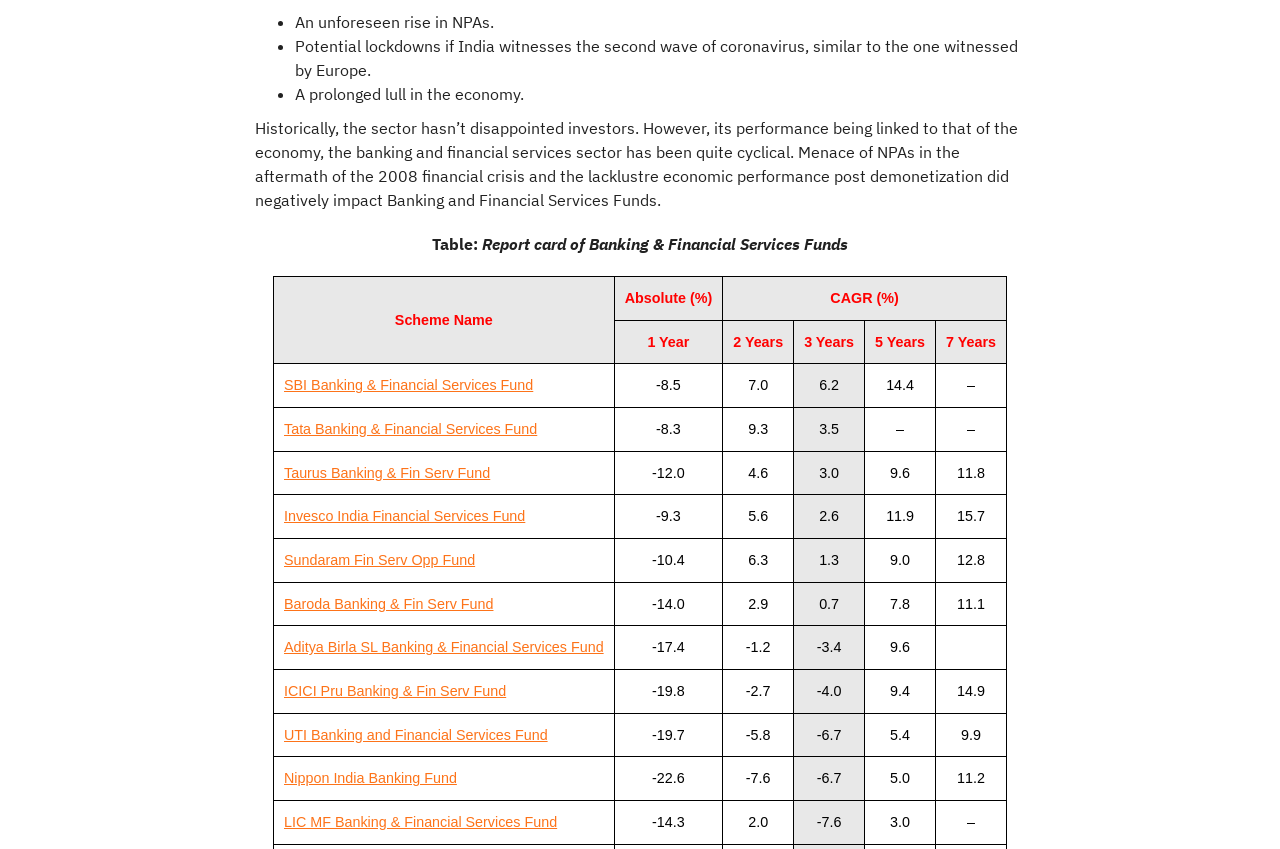Please predict the bounding box coordinates of the element's region where a click is necessary to complete the following instruction: "Click on SBI Banking & Financial Services Fund". The coordinates should be represented by four float numbers between 0 and 1, i.e., [left, top, right, bottom].

[0.222, 0.444, 0.417, 0.463]